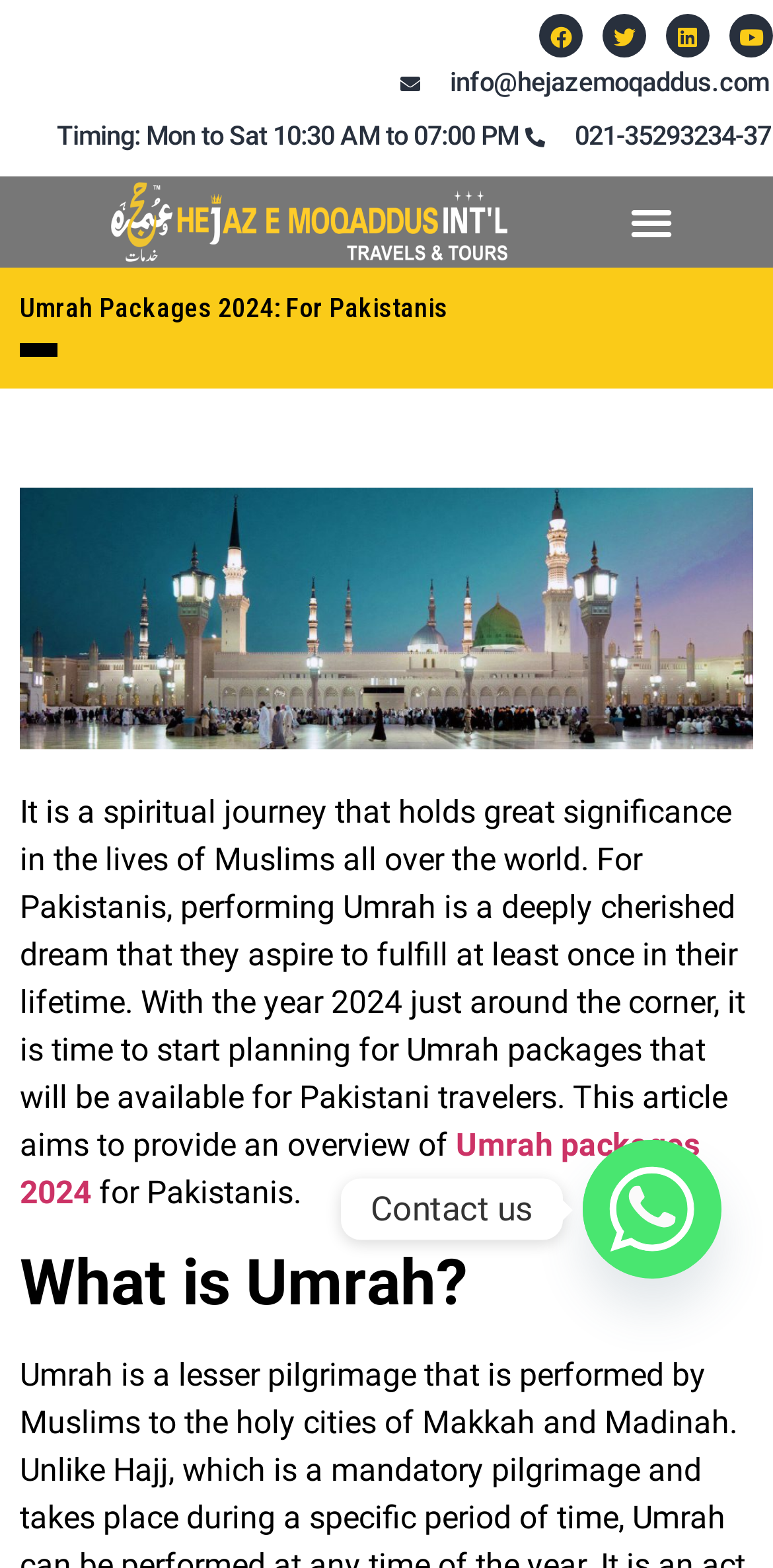Offer an extensive depiction of the webpage and its key elements.

The webpage is about Umrah Packages 2024 designed for Pakistanis, offering a sacred journey with Hejaz-e-Moqaddas. At the top right corner, there are four social media links: Facebook, Twitter, Linkedin, and Youtube. Below these links, there is a contact email and phone number. 

On the left side, there is a timing information stating that the office is open from Monday to Saturday, 10:30 AM to 07:00 PM. Next to it, there is a button to toggle the menu. 

The main content starts with a heading "Umrah Packages 2024: For Pakistanis" followed by a large image of Masjid-e-Nabawi. Below the image, there is a paragraph of text describing the significance of Umrah for Muslims, especially for Pakistanis, and the importance of planning for Umrah packages in 2024. 

The text continues with a link to "Umrah packages 2024" and a brief phrase "for Pakistanis." Further down, there is a heading "What is Umrah?" 

At the bottom right corner, there is a Whatsapp link with an icon and a "Contact us" text.